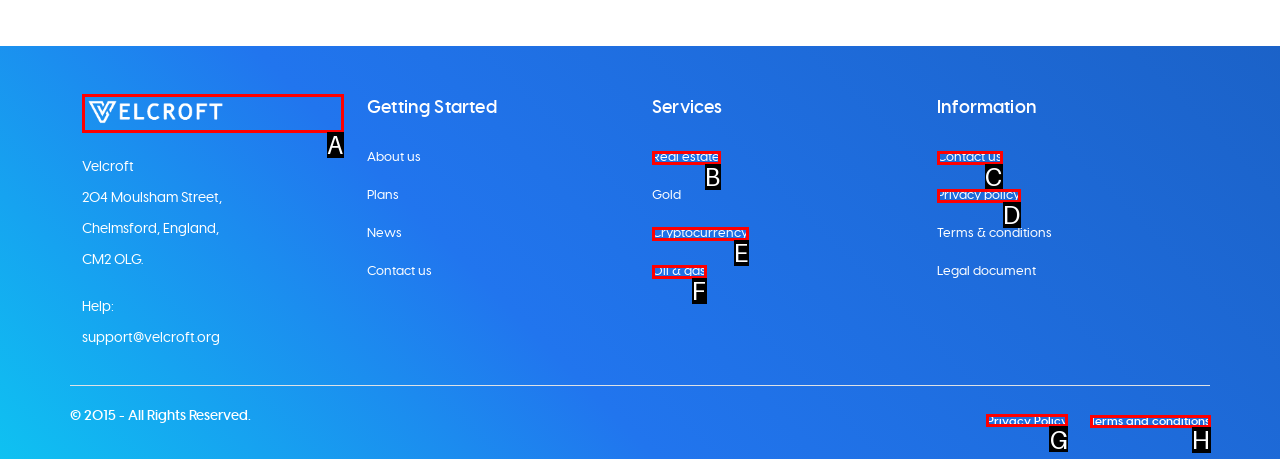Identify the correct UI element to click to follow this instruction: Read Privacy policy
Respond with the letter of the appropriate choice from the displayed options.

G